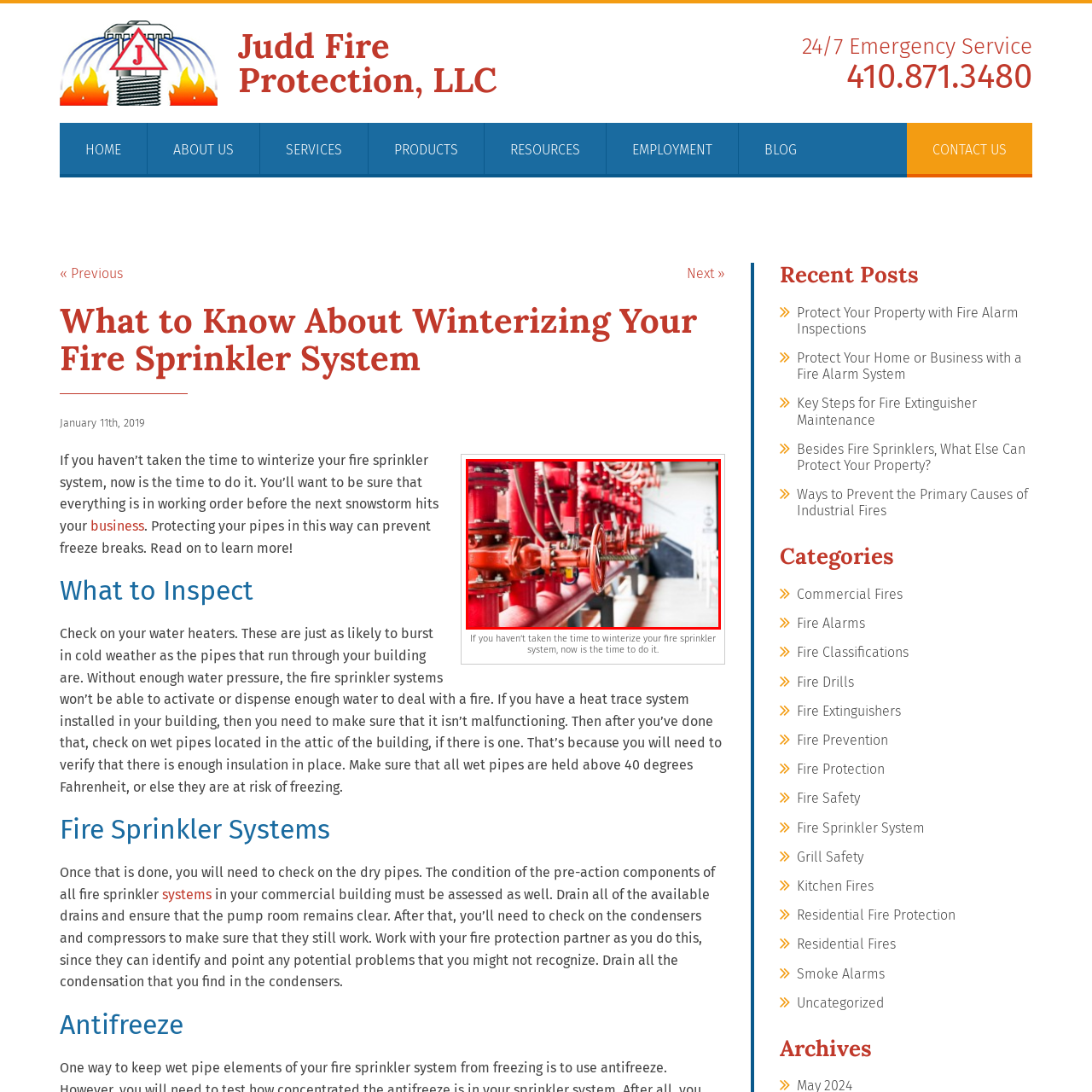What is the significance of maintaining fire sprinkler systems, especially before the winter months?
Take a look at the image highlighted by the red bounding box and provide a detailed answer to the question.

The image and the article title 'What to Know About Winterizing Your Fire Sprinkler System' highlight the importance of maintaining these systems, especially before the winter months, to prevent fire hazards.